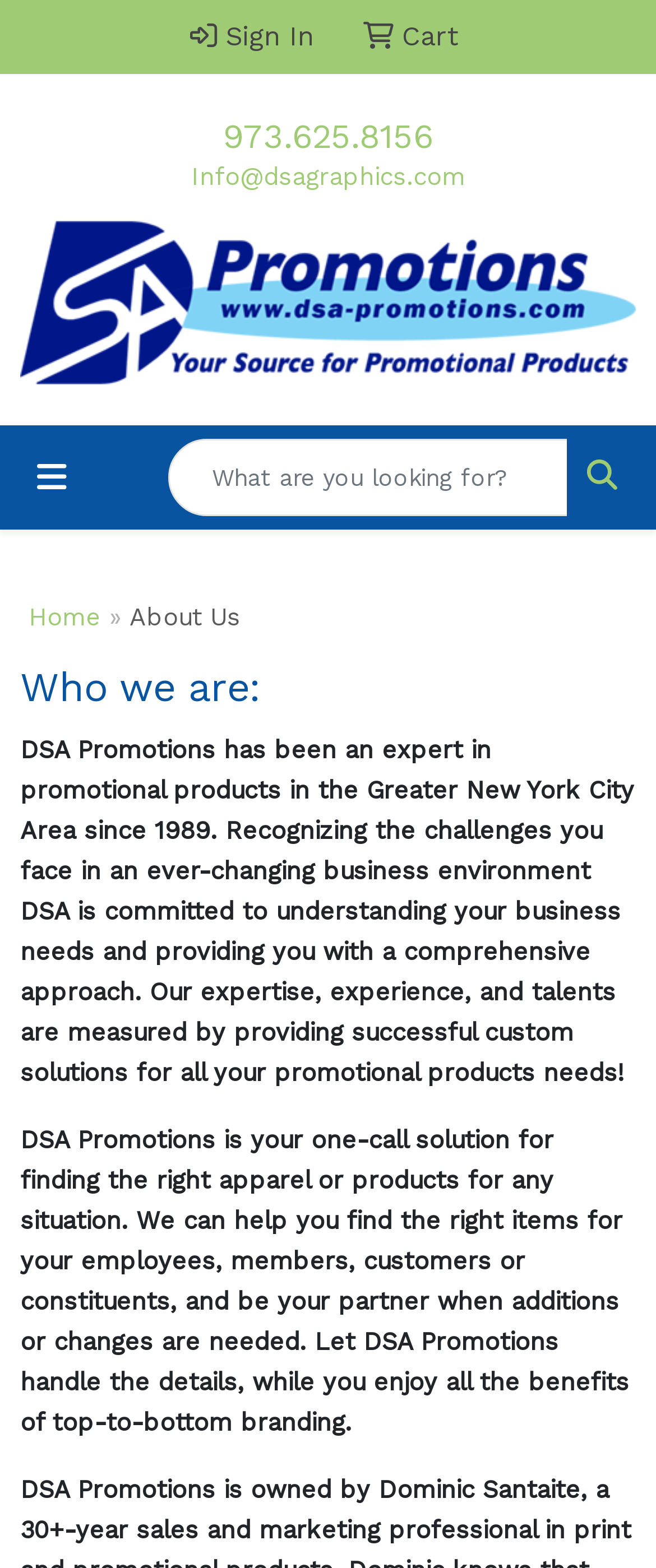Find the UI element described as: "Children dentistry" and predict its bounding box coordinates. Ensure the coordinates are four float numbers between 0 and 1, [left, top, right, bottom].

None